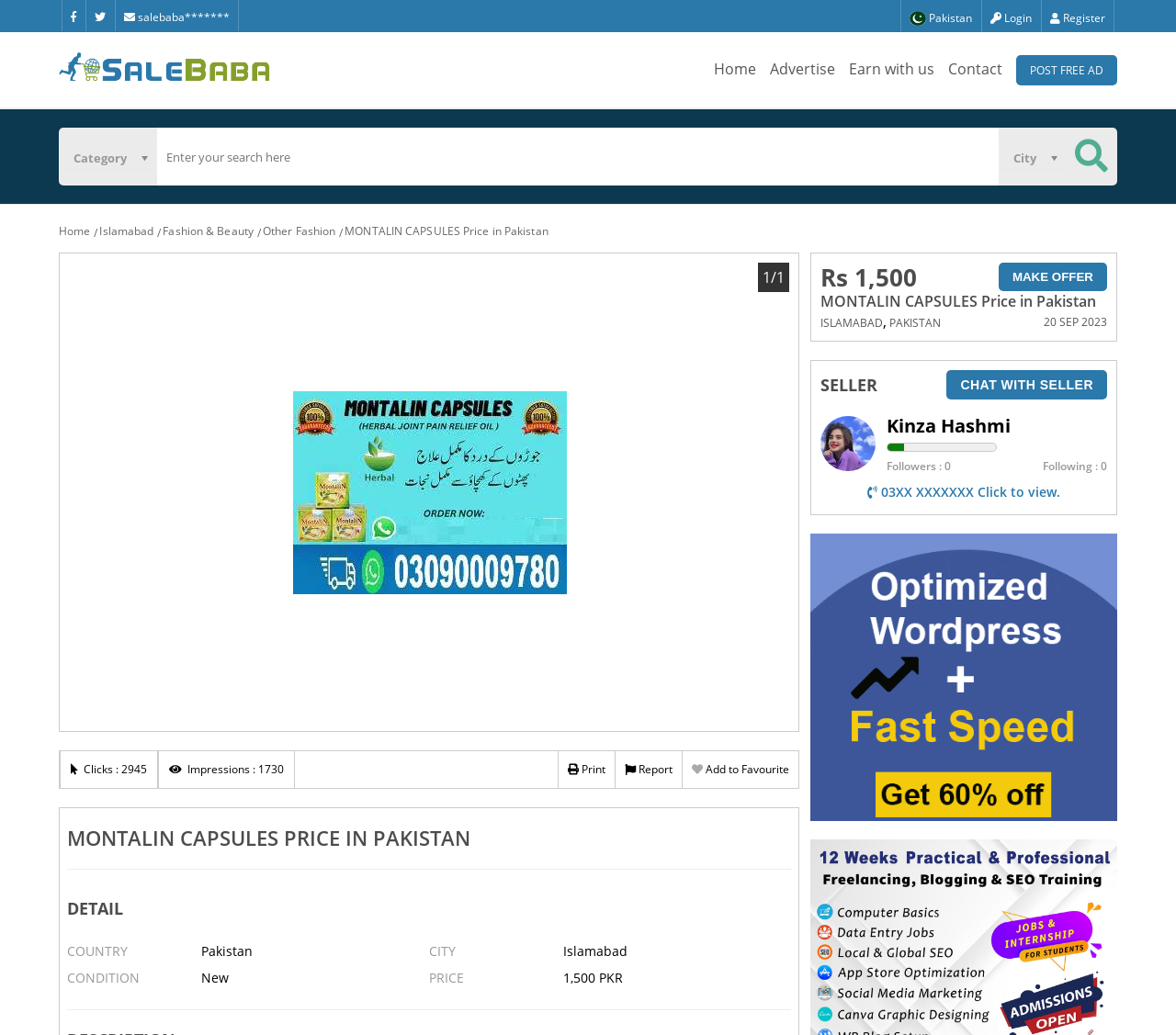Locate the bounding box coordinates of the clickable area to execute the instruction: "Search for something". Provide the coordinates as four float numbers between 0 and 1, represented as [left, top, right, bottom].

[0.134, 0.125, 0.849, 0.178]